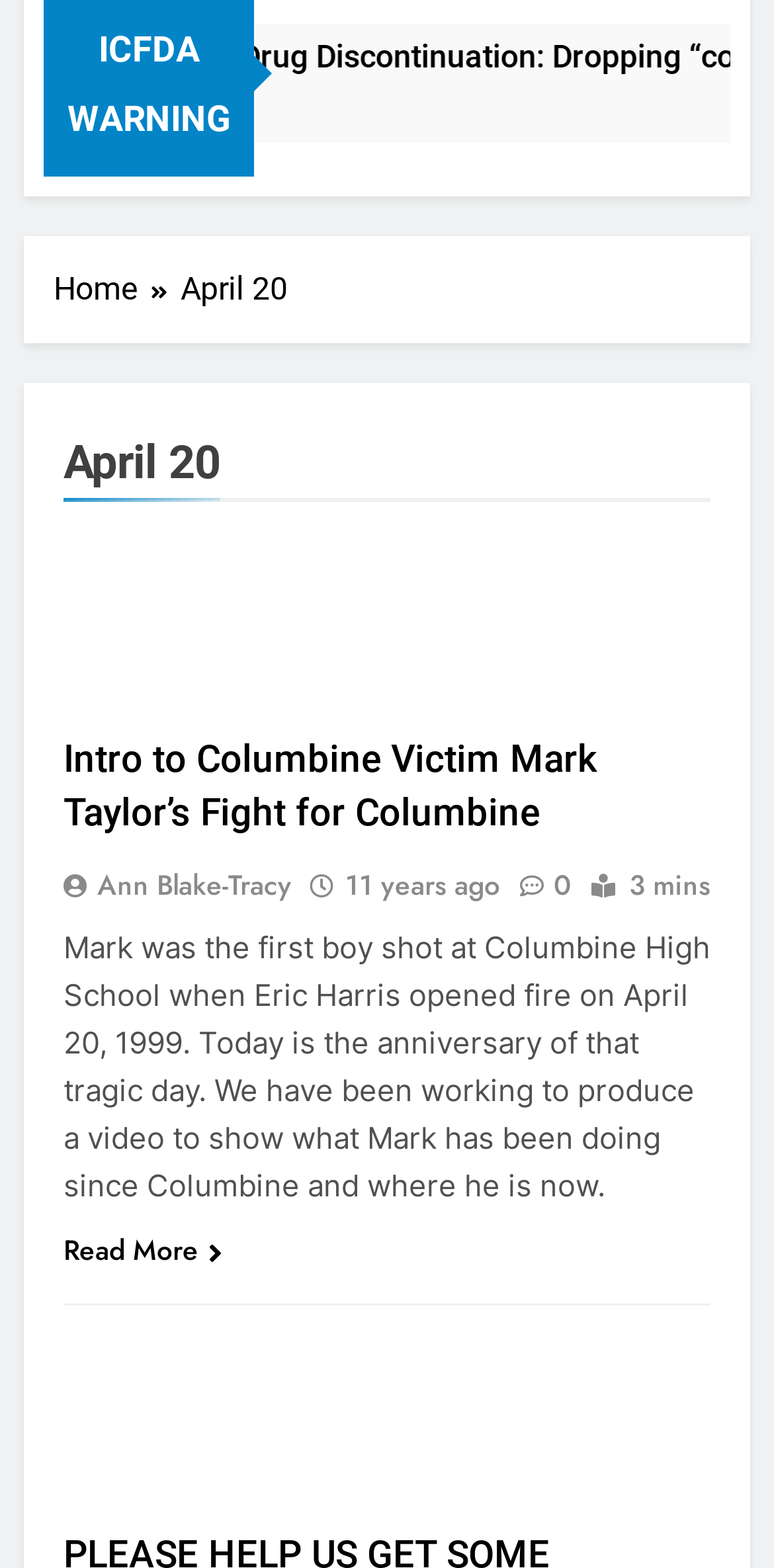Calculate the bounding box coordinates of the UI element given the description: "Ann Blake-Tracy".

[0.082, 0.552, 0.395, 0.577]